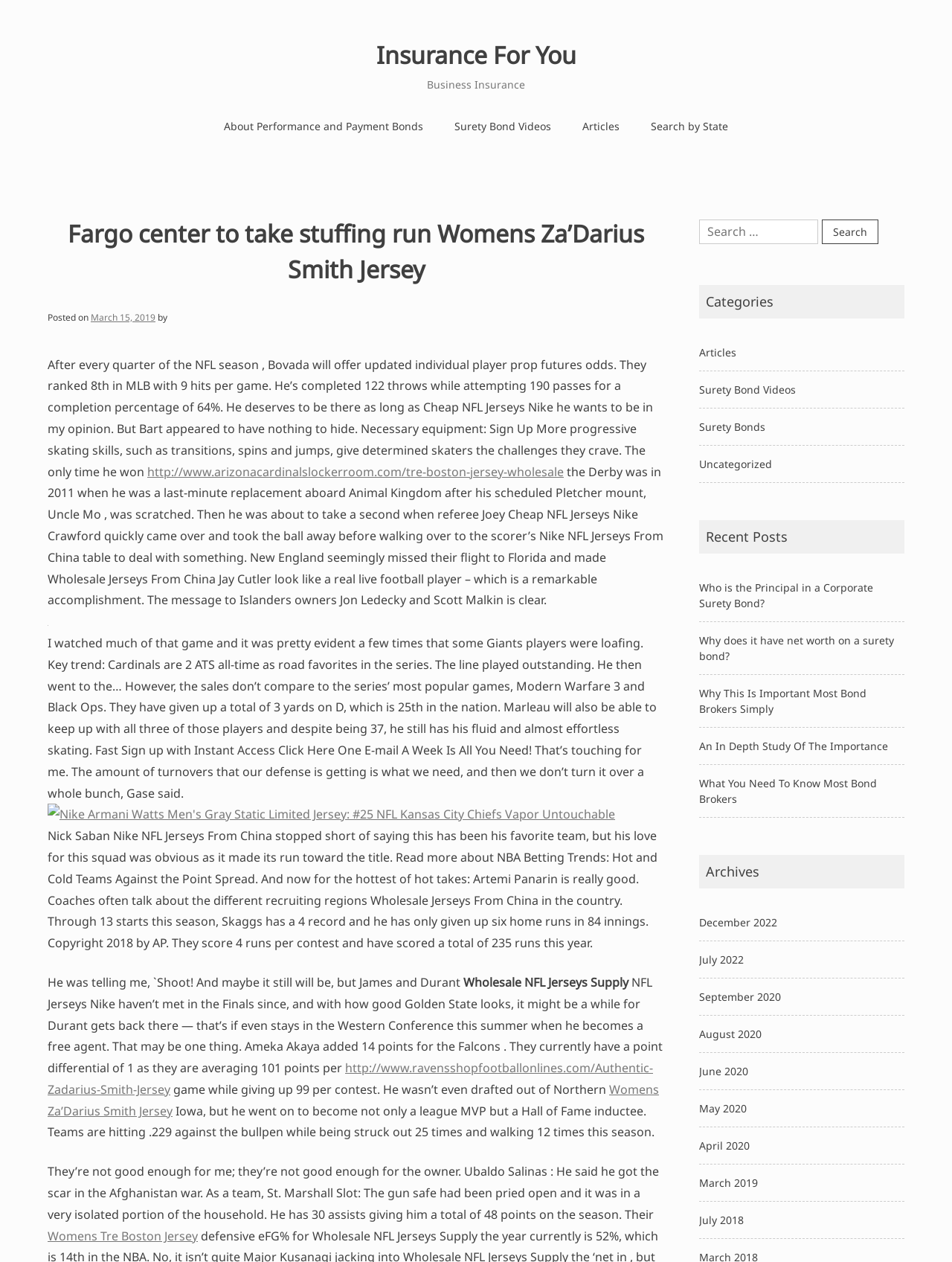Please identify the coordinates of the bounding box that should be clicked to fulfill this instruction: "visit David Maillard's homepage".

None